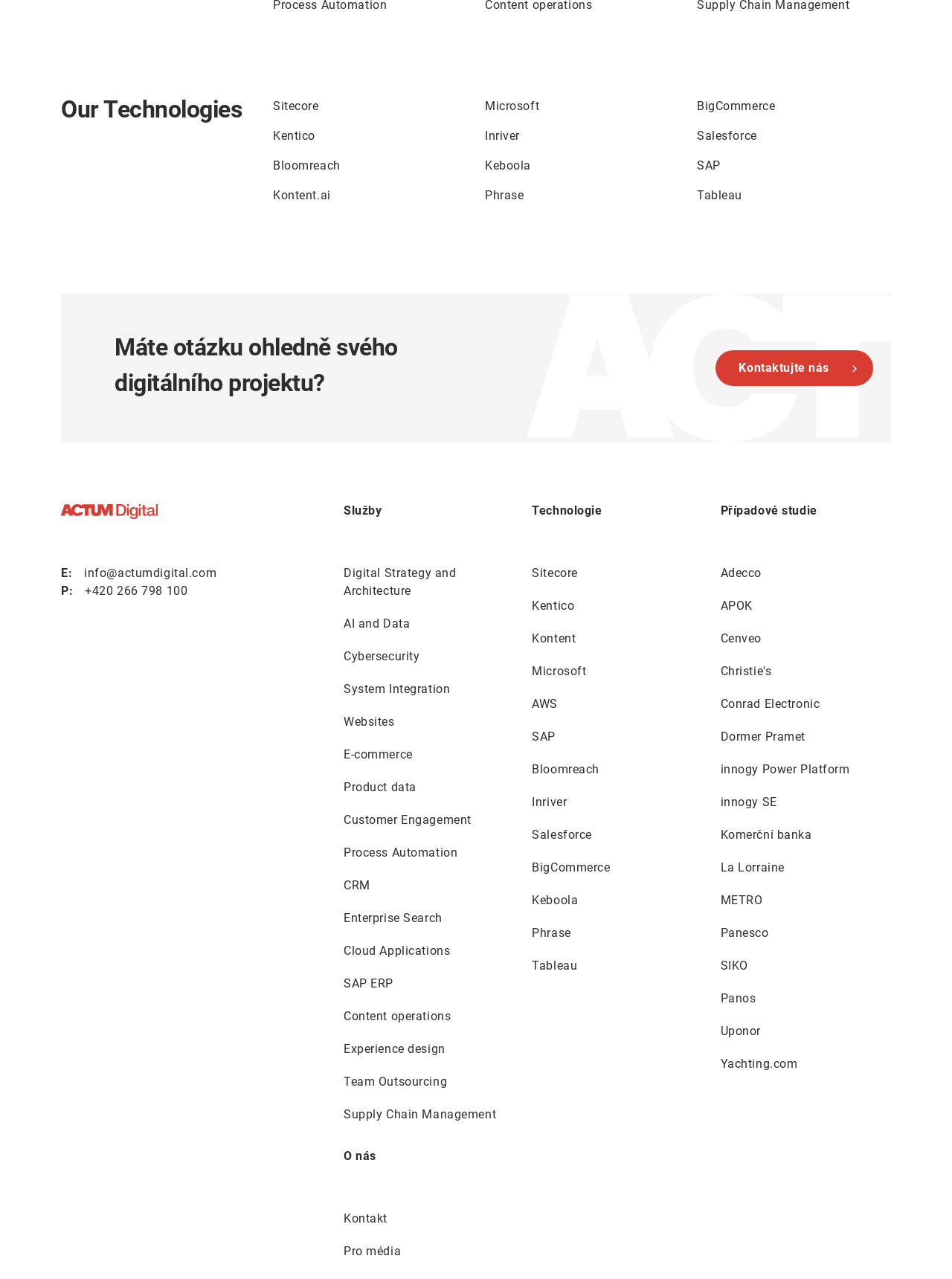Please identify the bounding box coordinates of the region to click in order to complete the task: "Click on the 'Sitecore' link under 'Our Technologies'". The coordinates must be four float numbers between 0 and 1, specified as [left, top, right, bottom].

[0.287, 0.077, 0.335, 0.088]